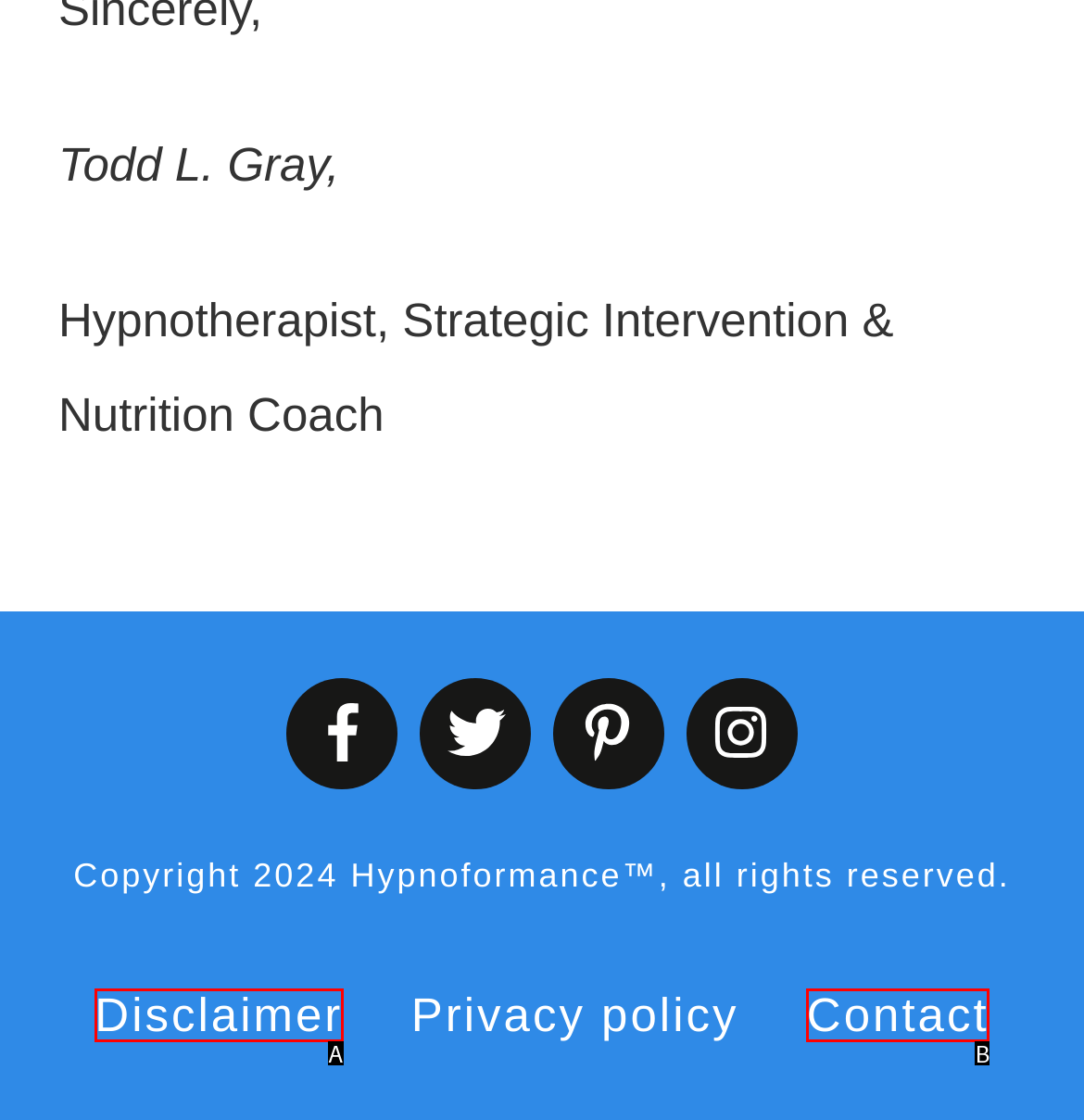Match the description: Disclaimer to the appropriate HTML element. Respond with the letter of your selected option.

A